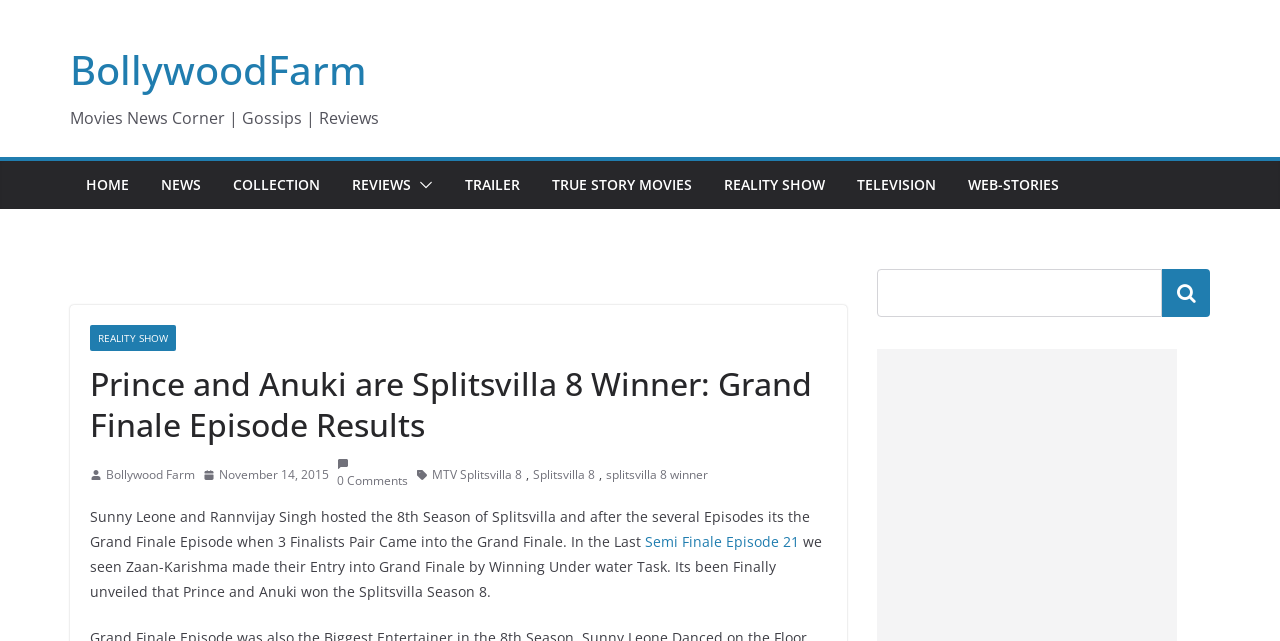Determine the bounding box coordinates of the clickable area required to perform the following instruction: "Check the comments". The coordinates should be represented as four float numbers between 0 and 1: [left, top, right, bottom].

[0.263, 0.714, 0.319, 0.767]